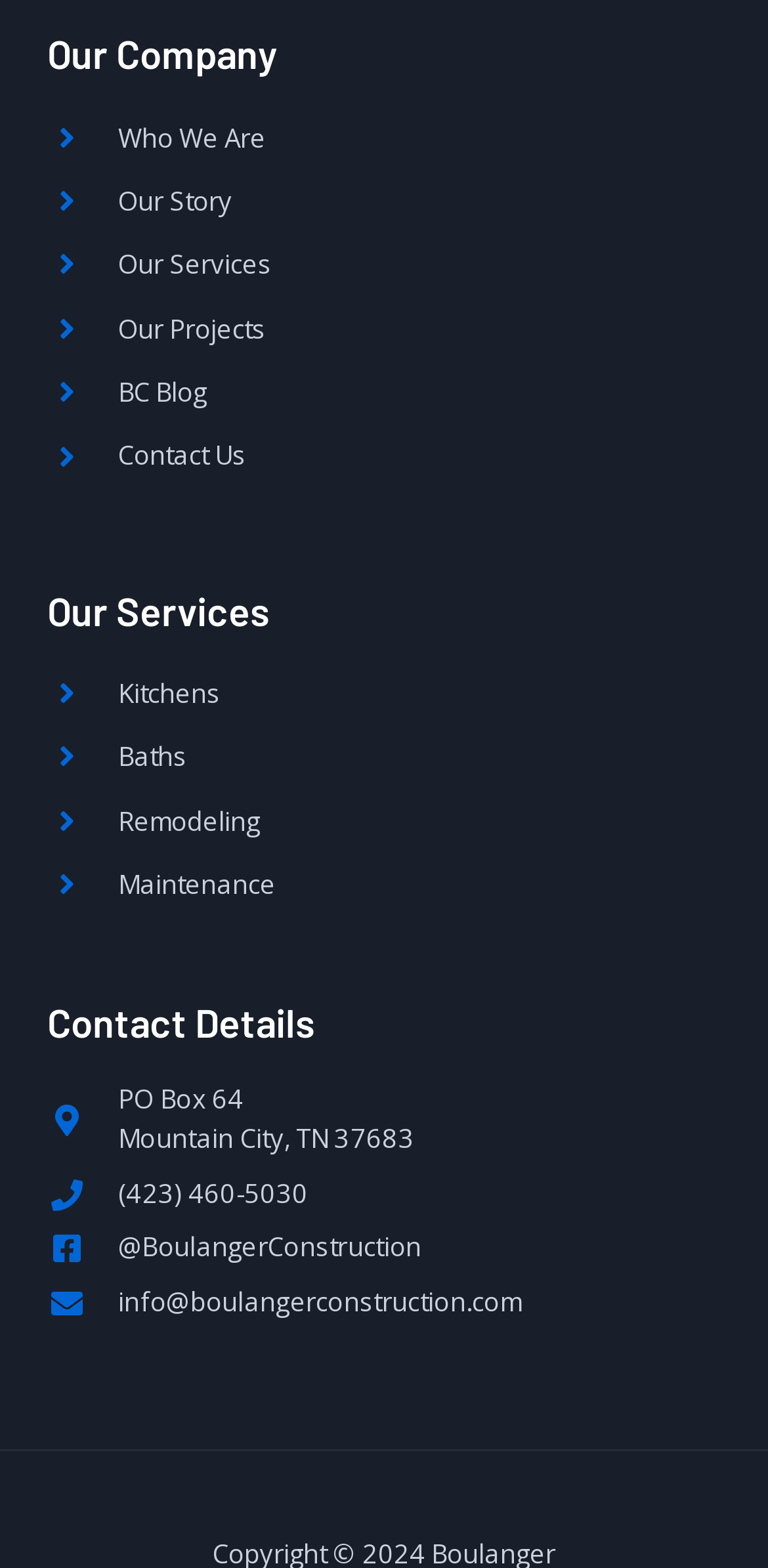Provide a short answer to the following question with just one word or phrase: What is the last link on the webpage?

info@boulangerconstruction.com